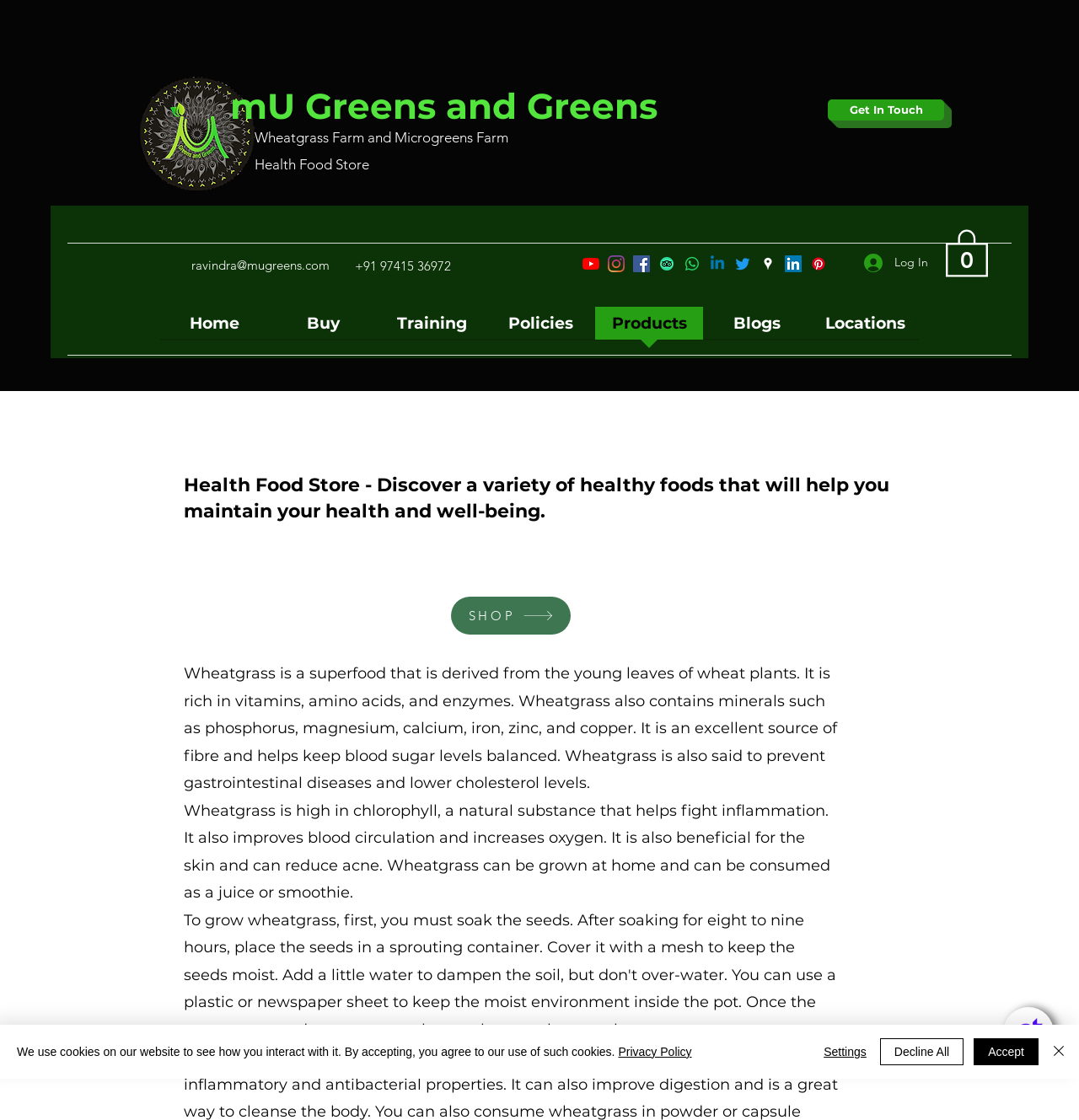Locate the bounding box coordinates of the UI element described by: "Decline All". Provide the coordinates as four float numbers between 0 and 1, formatted as [left, top, right, bottom].

[0.815, 0.927, 0.893, 0.951]